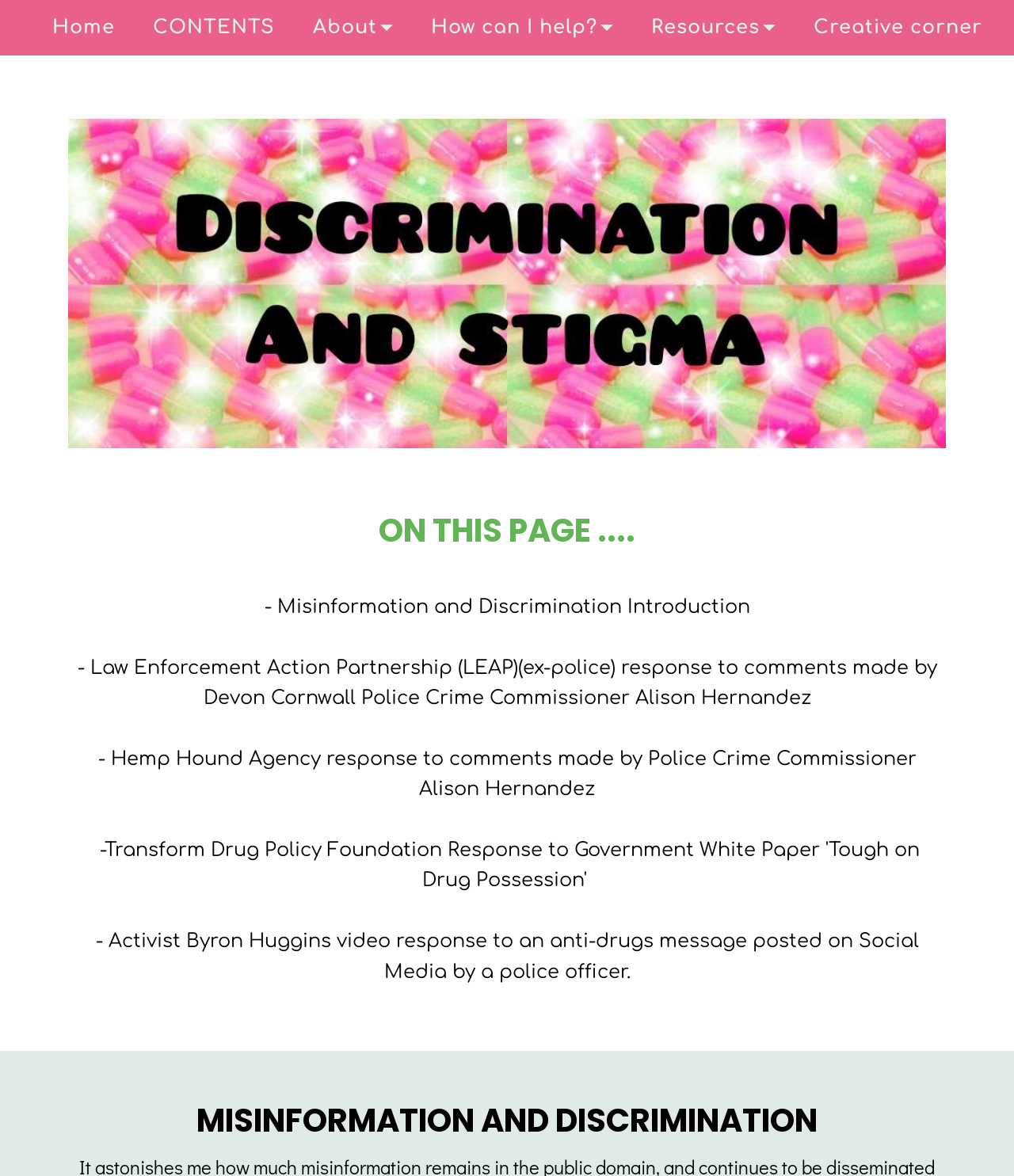Pinpoint the bounding box coordinates of the area that must be clicked to complete this instruction: "Explore resources on discrimination".

[0.623, 0.135, 0.913, 0.172]